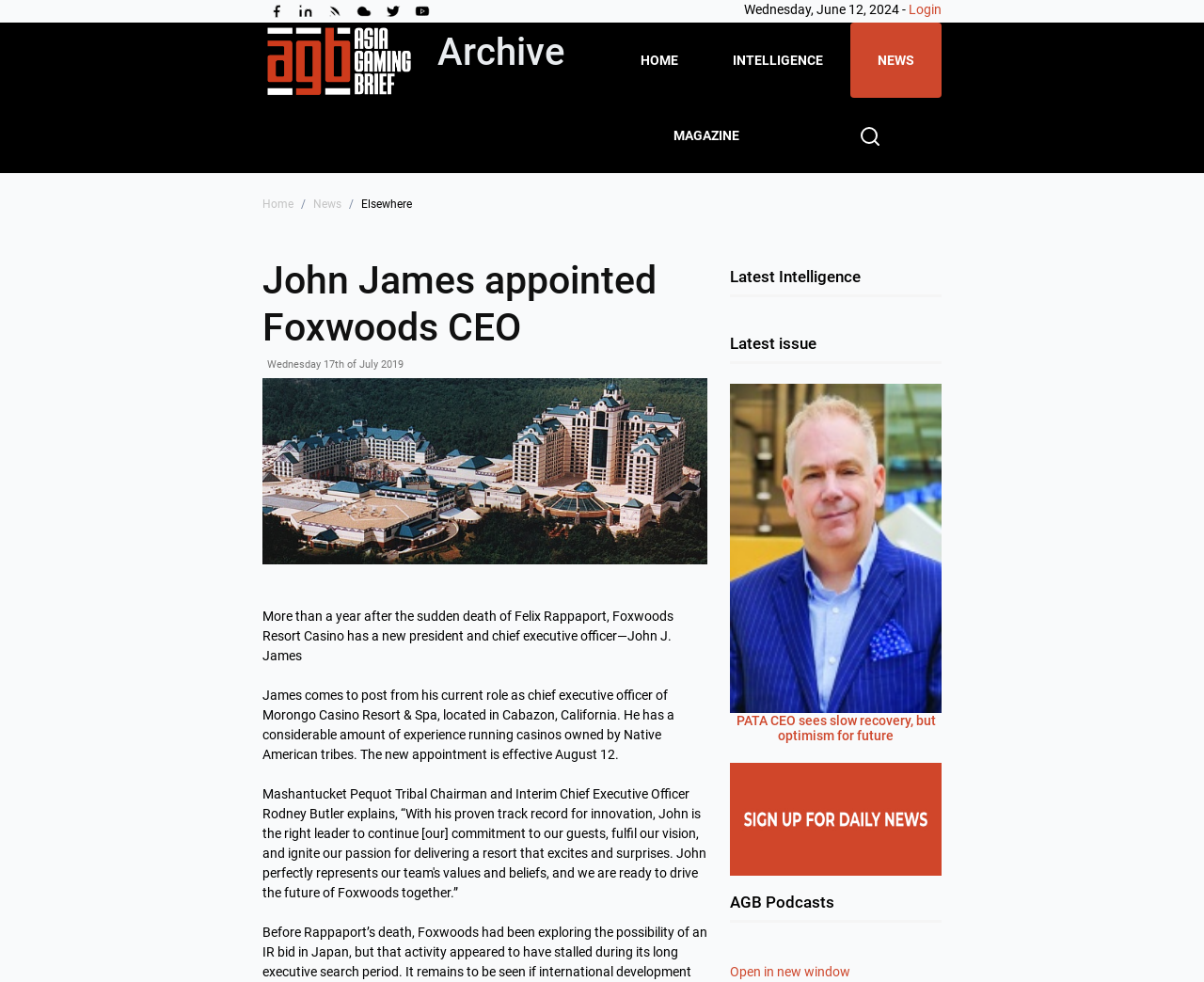Could you find the bounding box coordinates of the clickable area to complete this instruction: "Search"?

[0.664, 0.1, 0.782, 0.176]